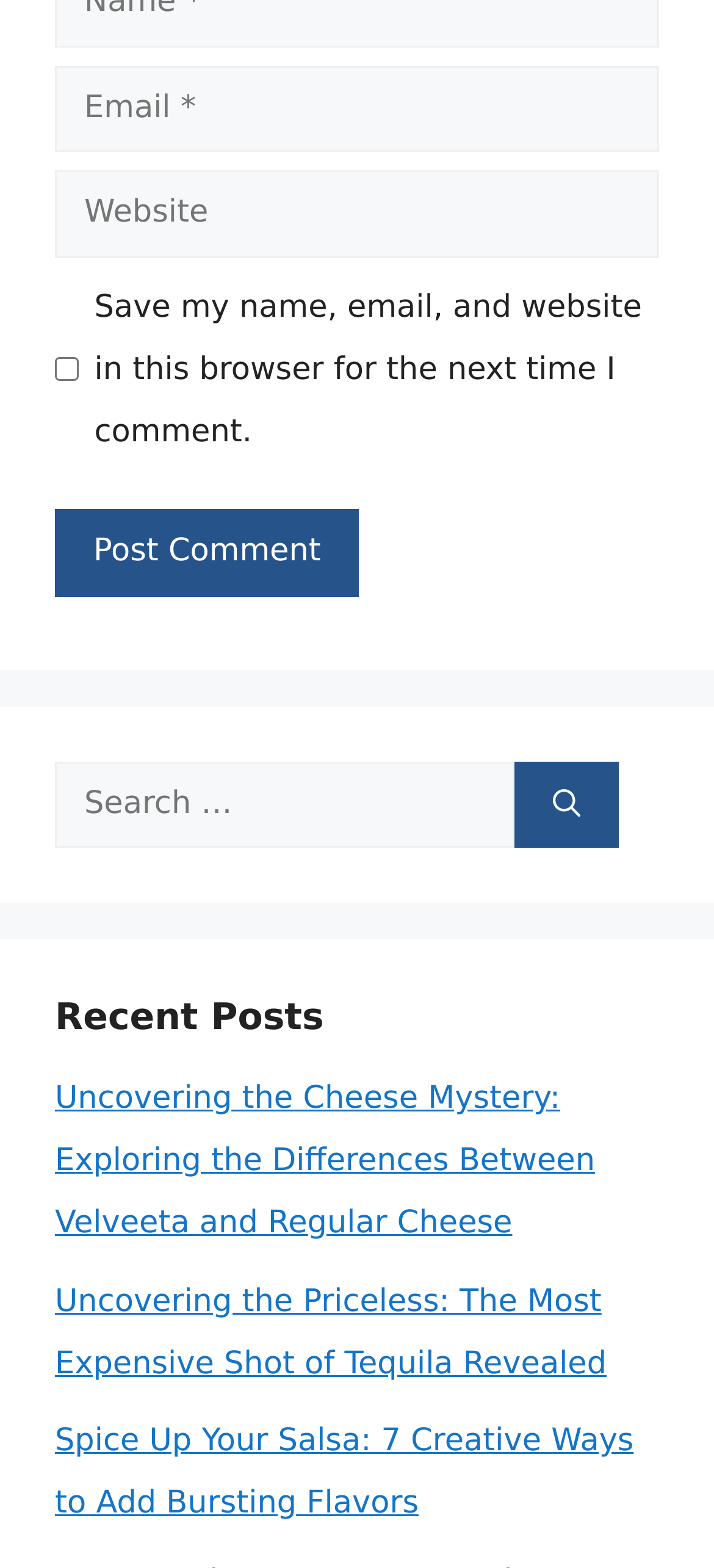Bounding box coordinates are specified in the format (top-left x, top-left y, bottom-right x, bottom-right y). All values are floating point numbers bounded between 0 and 1. Please provide the bounding box coordinate of the region this sentence describes: name="submit" value="Post Comment"

[0.077, 0.325, 0.503, 0.38]